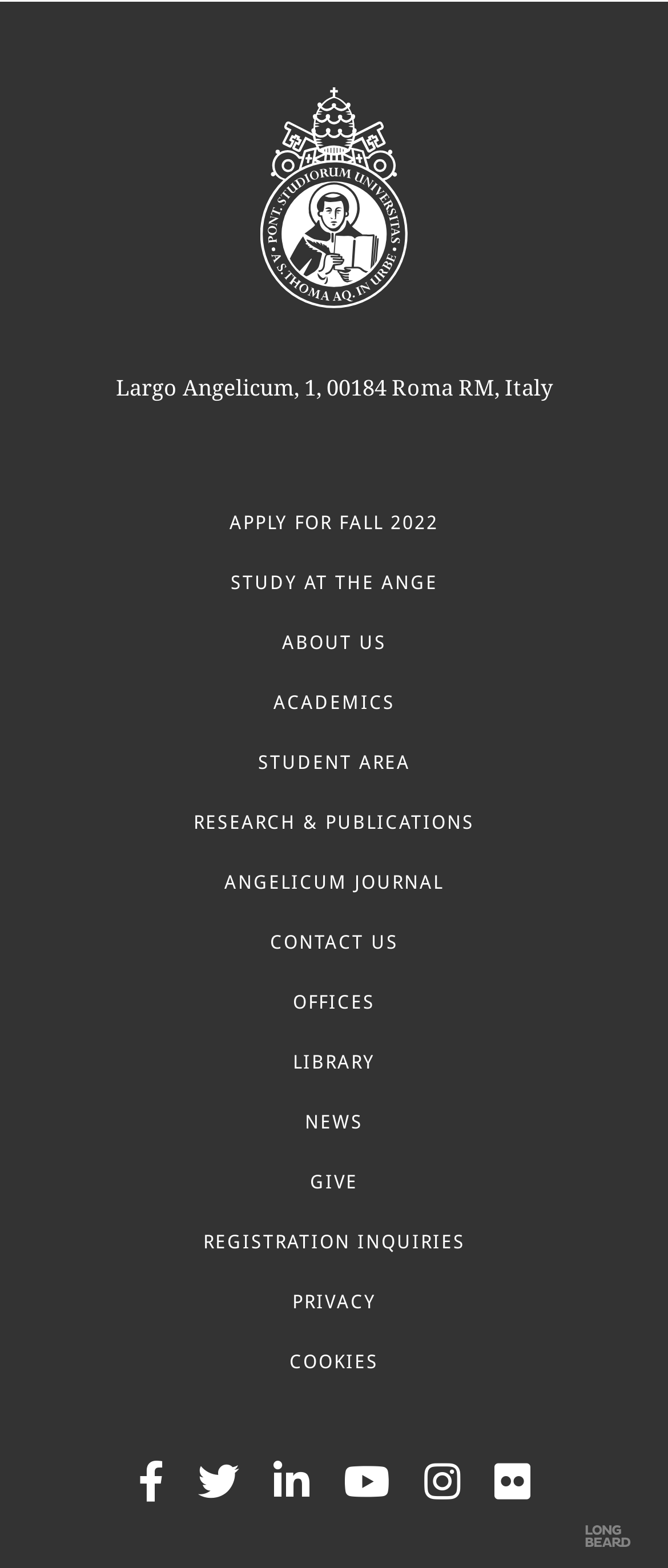Show the bounding box coordinates of the element that should be clicked to complete the task: "View news".

[0.456, 0.709, 0.544, 0.728]